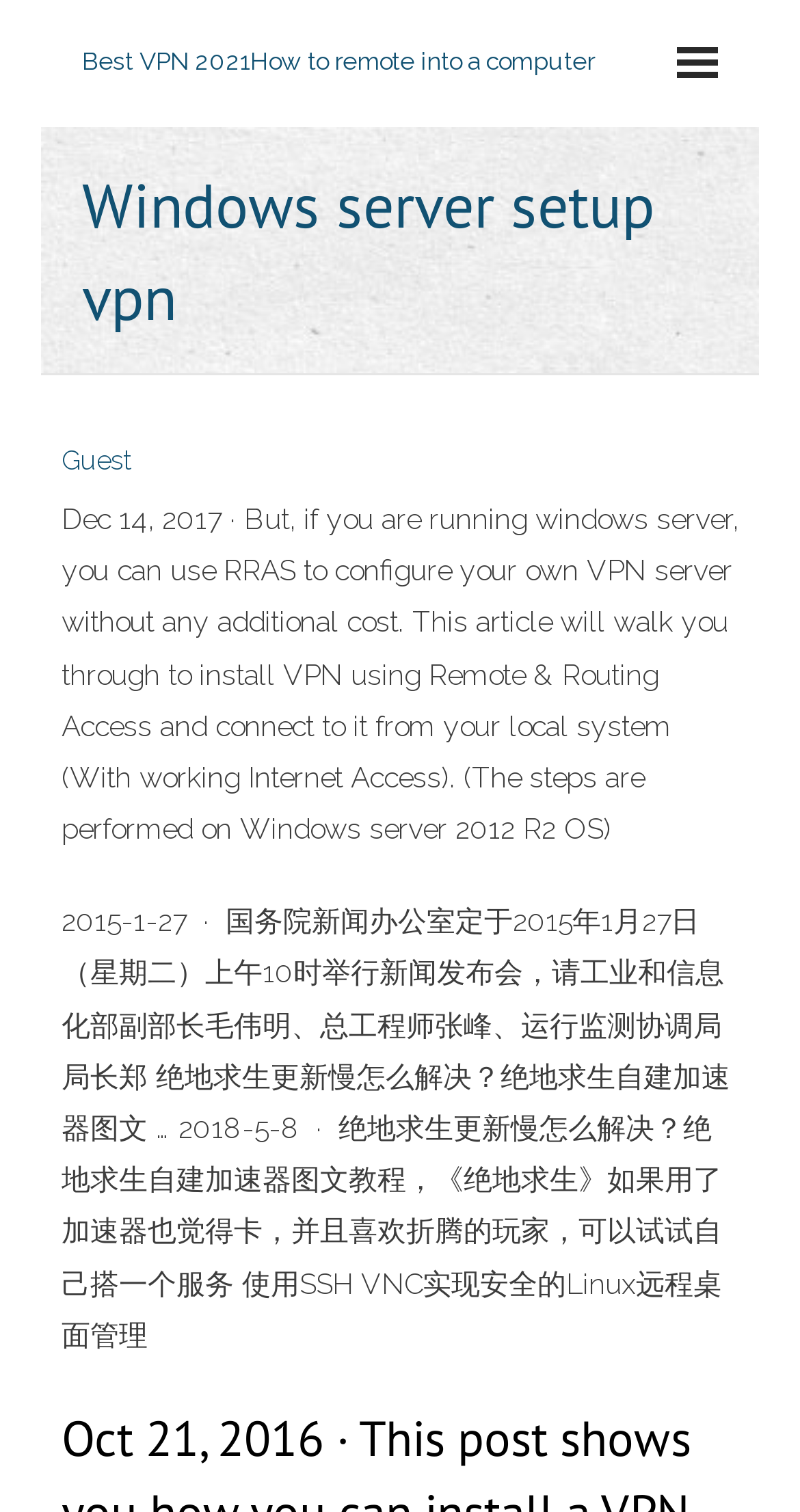Generate a comprehensive description of the contents of the webpage.

The webpage appears to be an article or tutorial about setting up a VPN server on a Windows server. At the top, there is a link titled "Best VPN 2021: How to remote into a computer" which is divided into two parts: "Best VPN 2021" and "VPN 2021". Below this link, there is a heading that reads "Windows server setup vpn".

On the left side of the page, there is a link labeled "Guest" and a series of two paragraphs of text. The first paragraph explains how to configure a VPN server on a Windows server using RRAS without additional cost, and provides a step-by-step guide to install VPN using Remote & Routing Access and connect to it from a local system. The second paragraph appears to be unrelated to the main topic and discusses a news conference and a tutorial on how to set up a Linux remote desktop management system using SSH VNC.

The layout of the page is organized, with the main content on the left side and the link to the related article at the top. The text is divided into clear sections, making it easy to follow along with the tutorial.